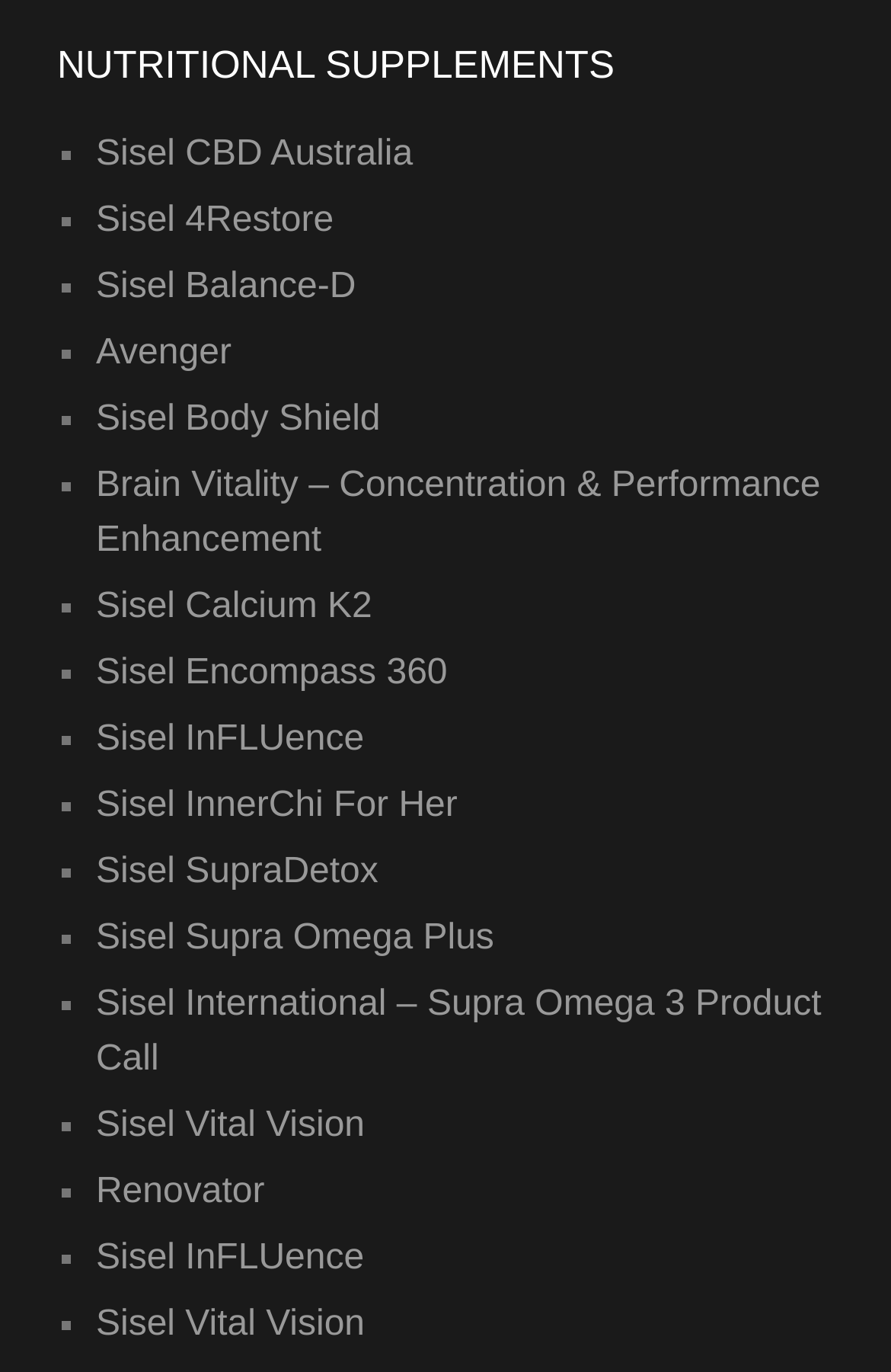Determine the coordinates of the bounding box that should be clicked to complete the instruction: "Explore Sisel SupraDetox". The coordinates should be represented by four float numbers between 0 and 1: [left, top, right, bottom].

[0.108, 0.621, 0.425, 0.649]